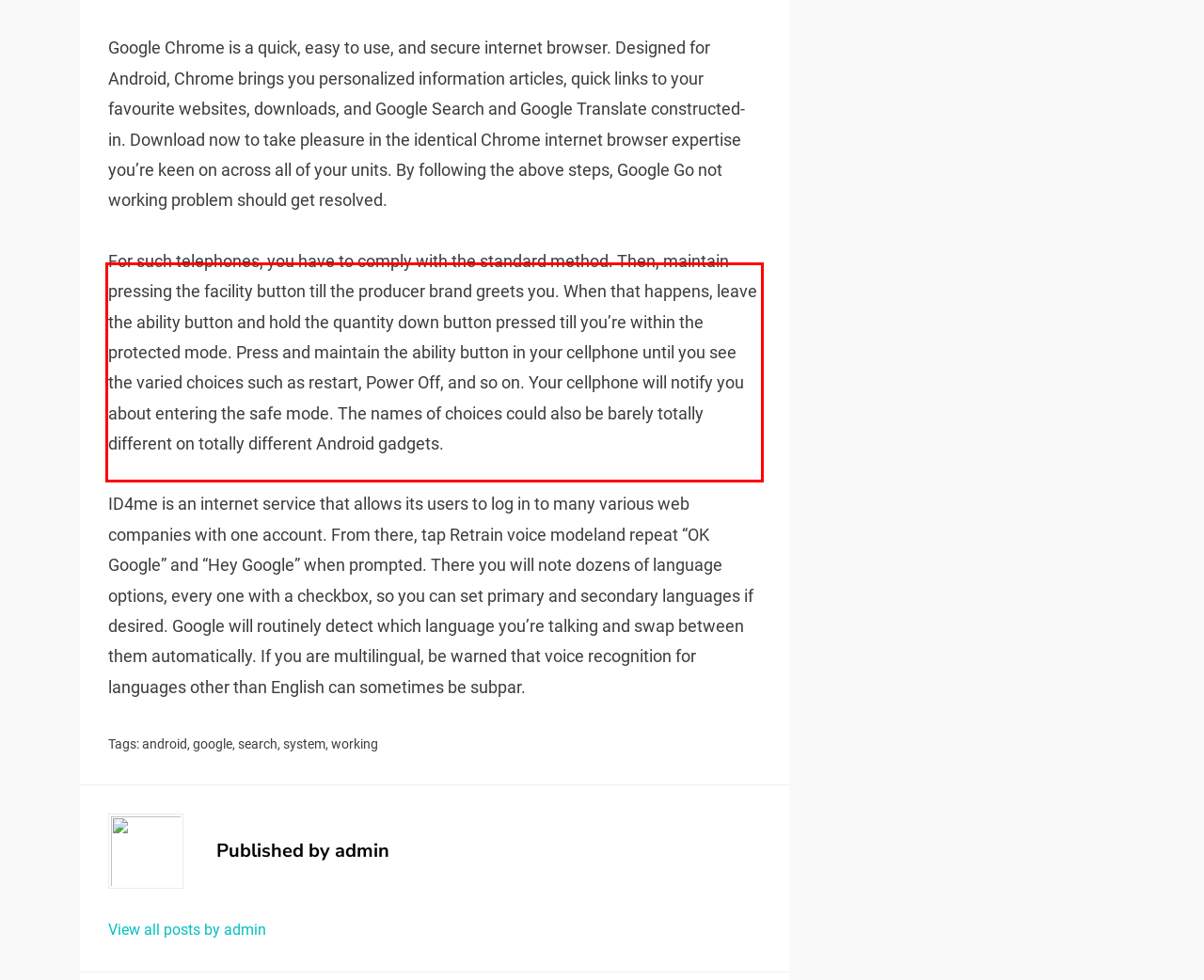You are provided with a screenshot of a webpage that includes a UI element enclosed in a red rectangle. Extract the text content inside this red rectangle.

For such telephones, you have to comply with the standard method. Then, maintain pressing the facility button till the producer brand greets you. When that happens, leave the ability button and hold the quantity down button pressed till you’re within the protected mode. Press and maintain the ability button in your cellphone until you see the varied choices such as restart, Power Off, and so on. Your cellphone will notify you about entering the safe mode. The names of choices could also be barely totally different on totally different Android gadgets.